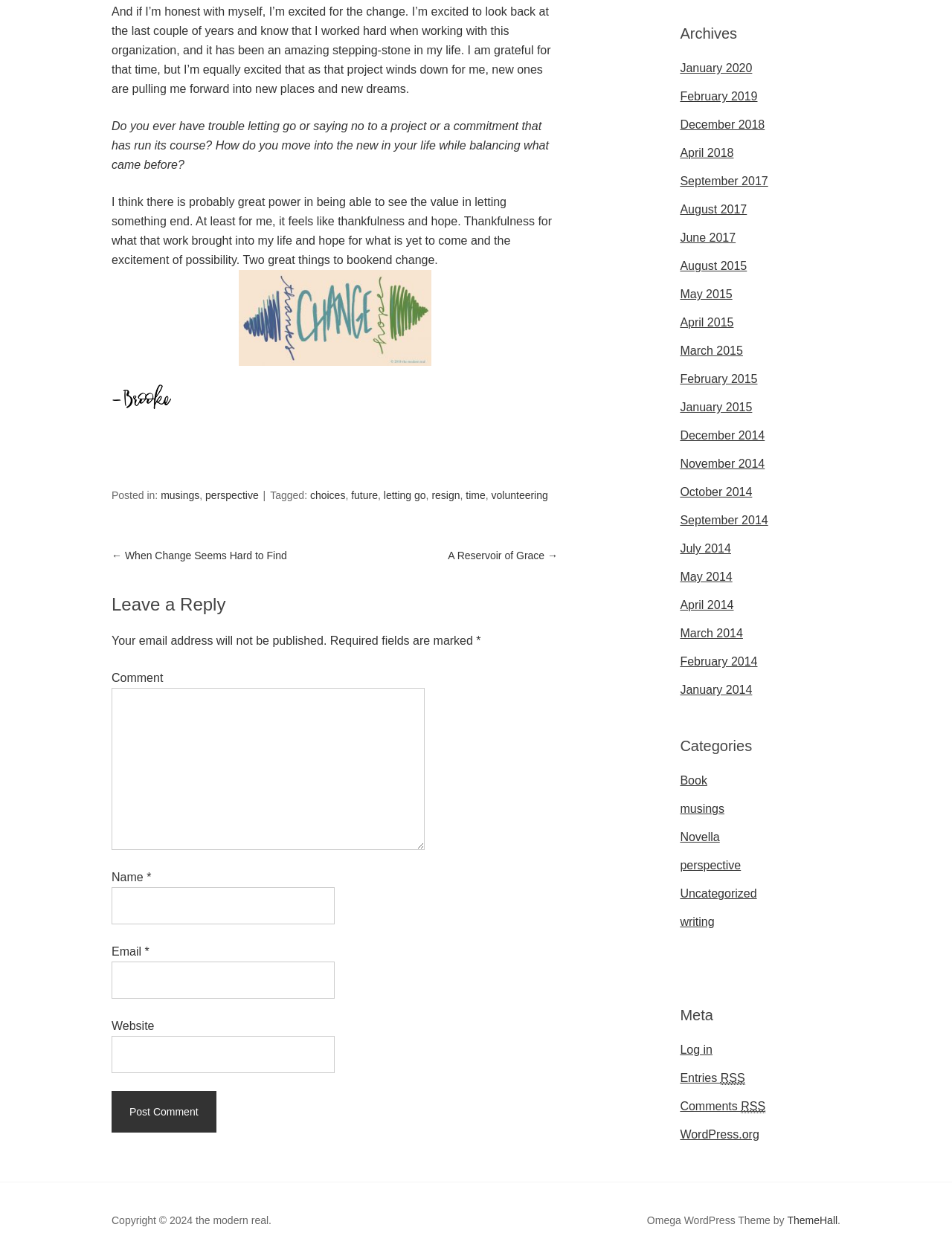Please find the bounding box coordinates of the element that must be clicked to perform the given instruction: "Log in". The coordinates should be four float numbers from 0 to 1, i.e., [left, top, right, bottom].

[0.714, 0.829, 0.748, 0.839]